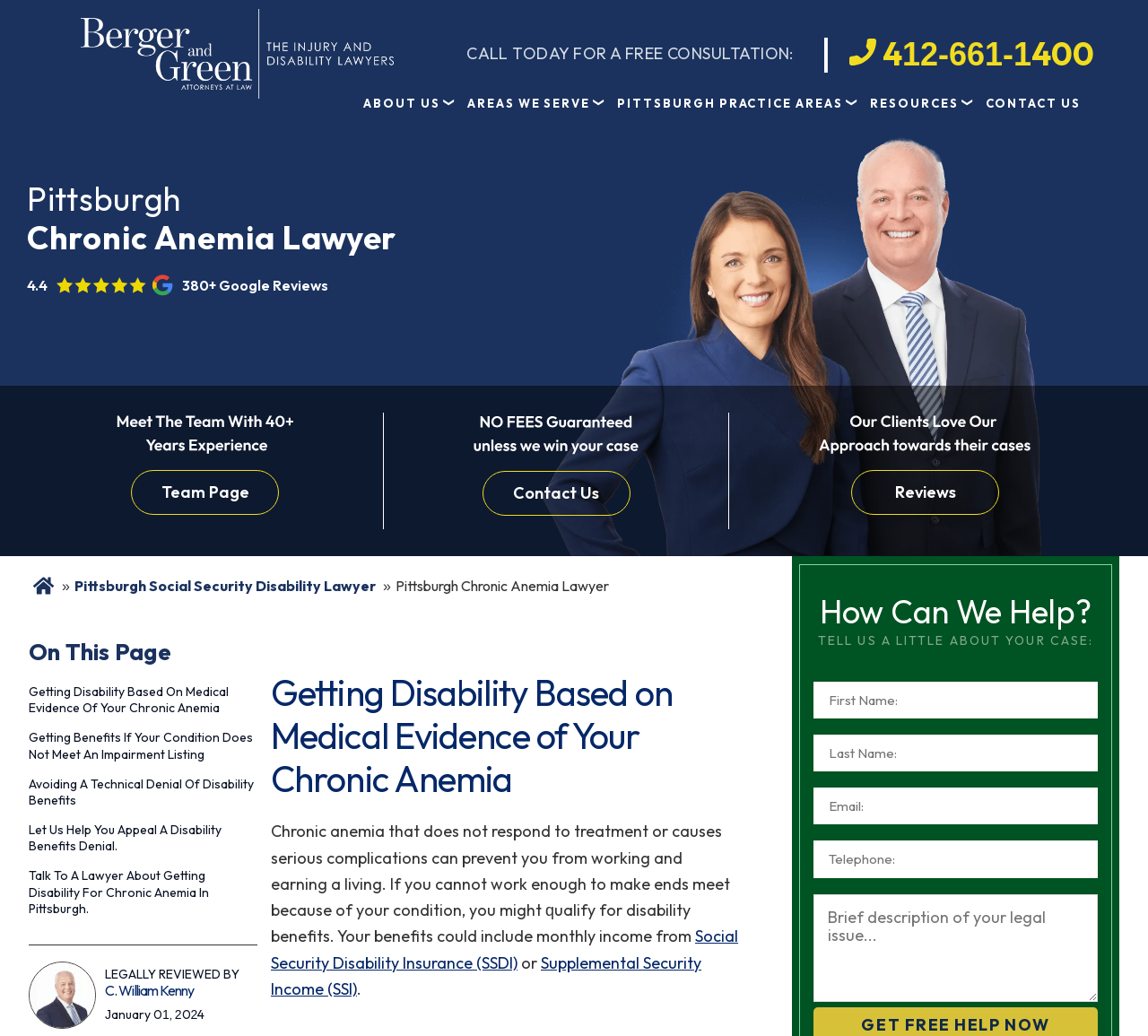Please provide a short answer using a single word or phrase for the question:
What is the name of the lawyer who reviewed the webpage?

C. William Kenny